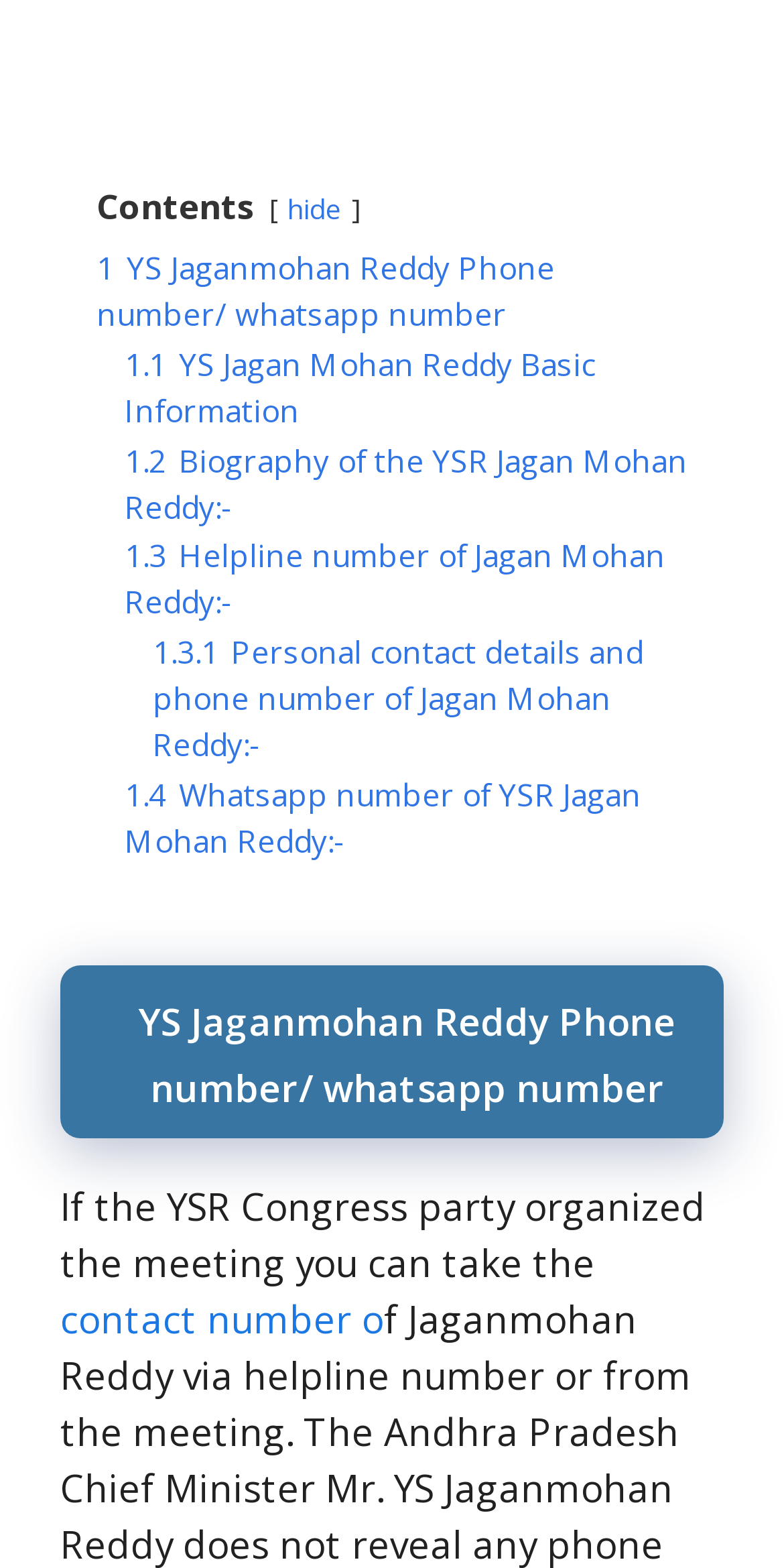Please give a one-word or short phrase response to the following question: 
What is the purpose of the 'hide' link?

To hide contents